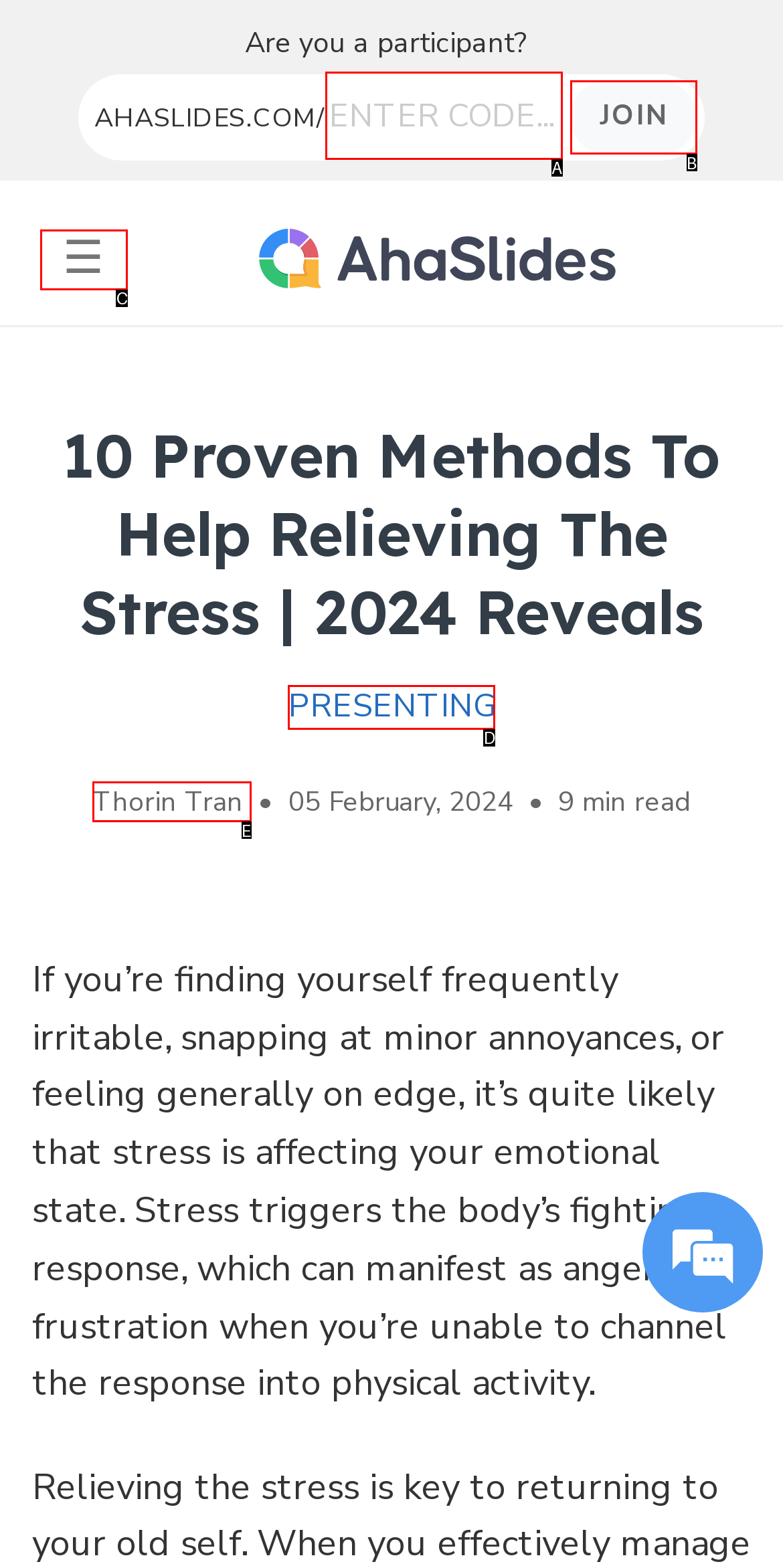From the choices provided, which HTML element best fits the description: Join? Answer with the appropriate letter.

B